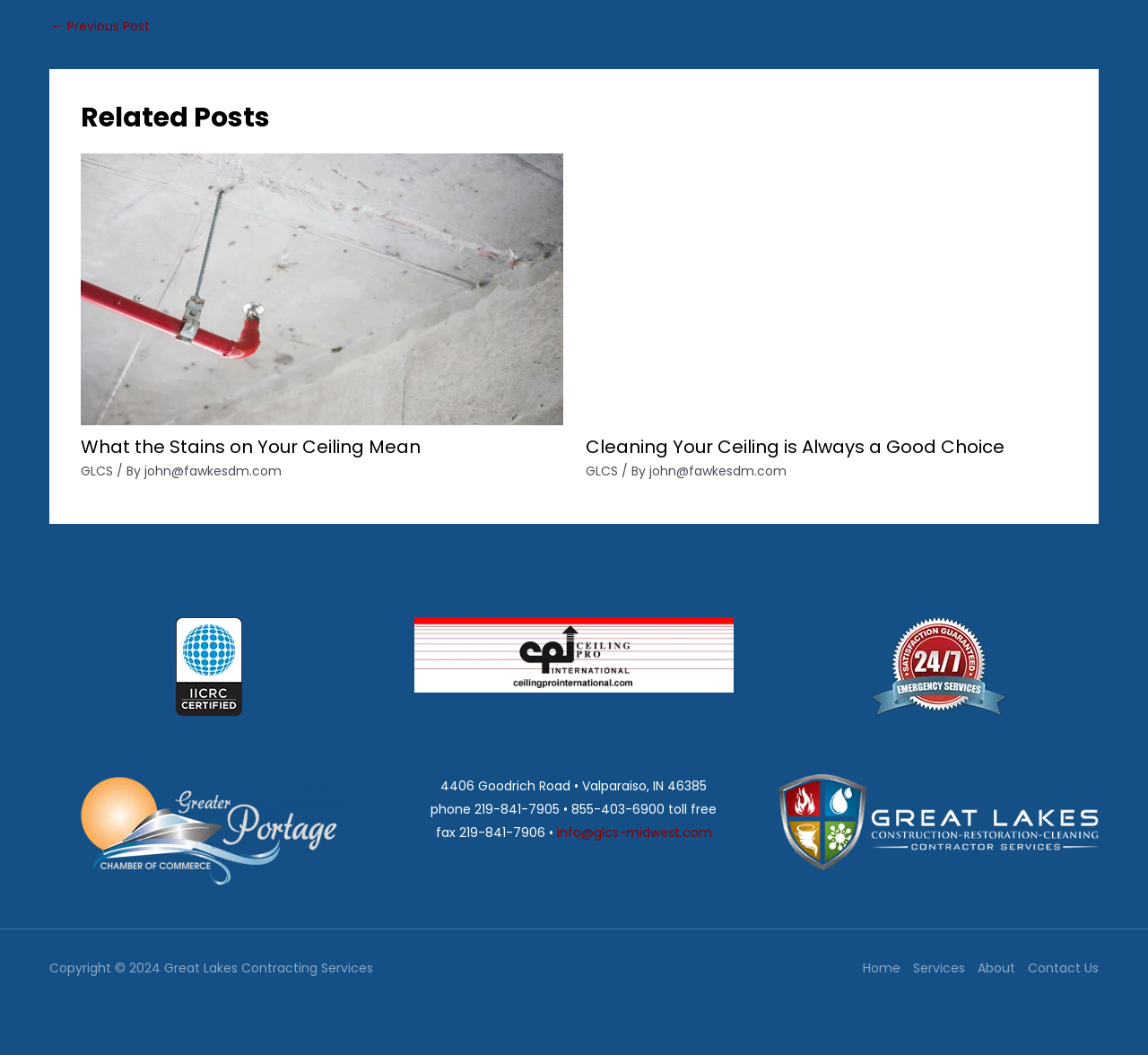Please find the bounding box coordinates (top-left x, top-left y, bottom-right x, bottom-right y) in the screenshot for the UI element described as follows: Show full item record

None